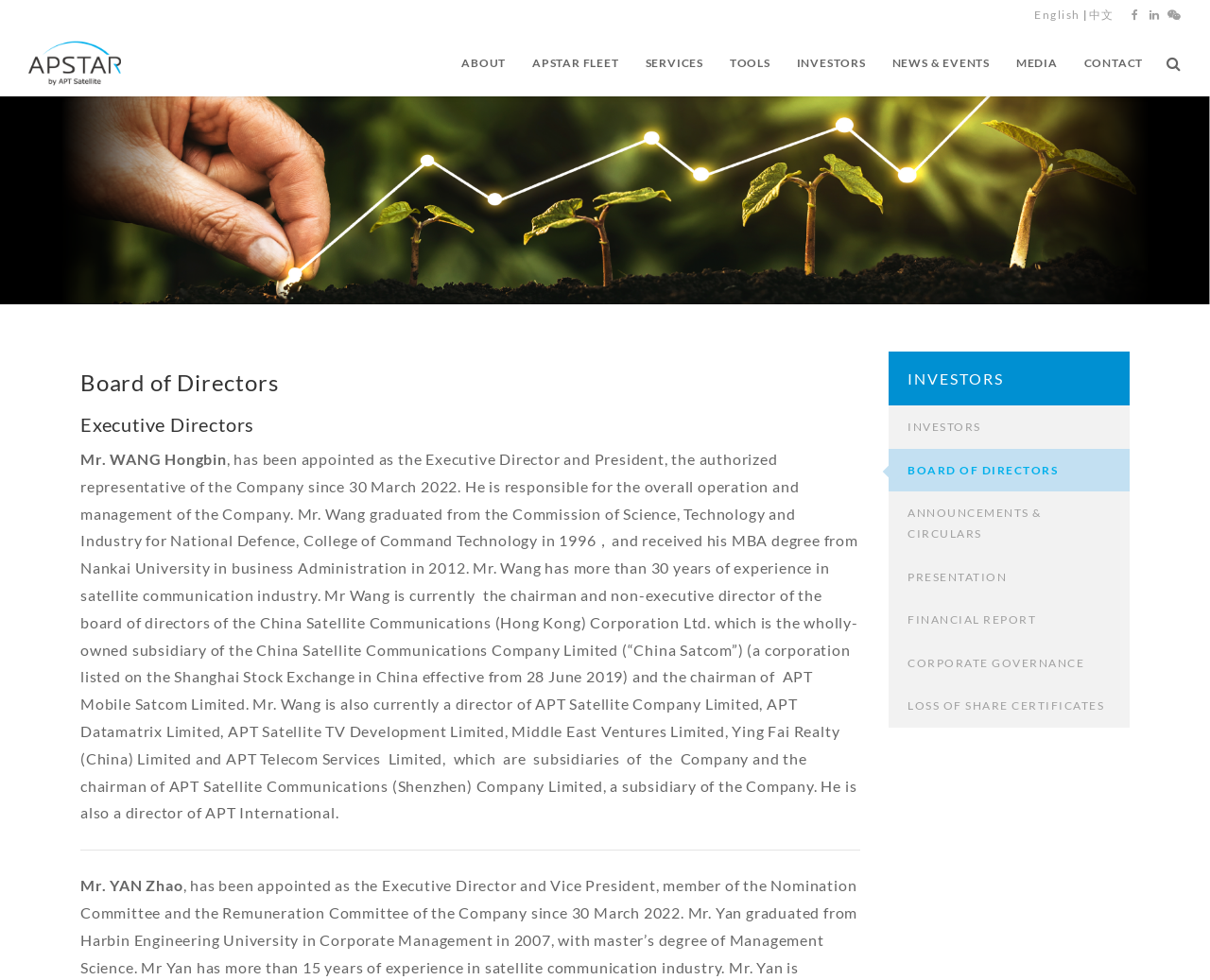Identify the bounding box coordinates of the area you need to click to perform the following instruction: "View Board of Directors".

[0.389, 0.378, 0.711, 0.403]